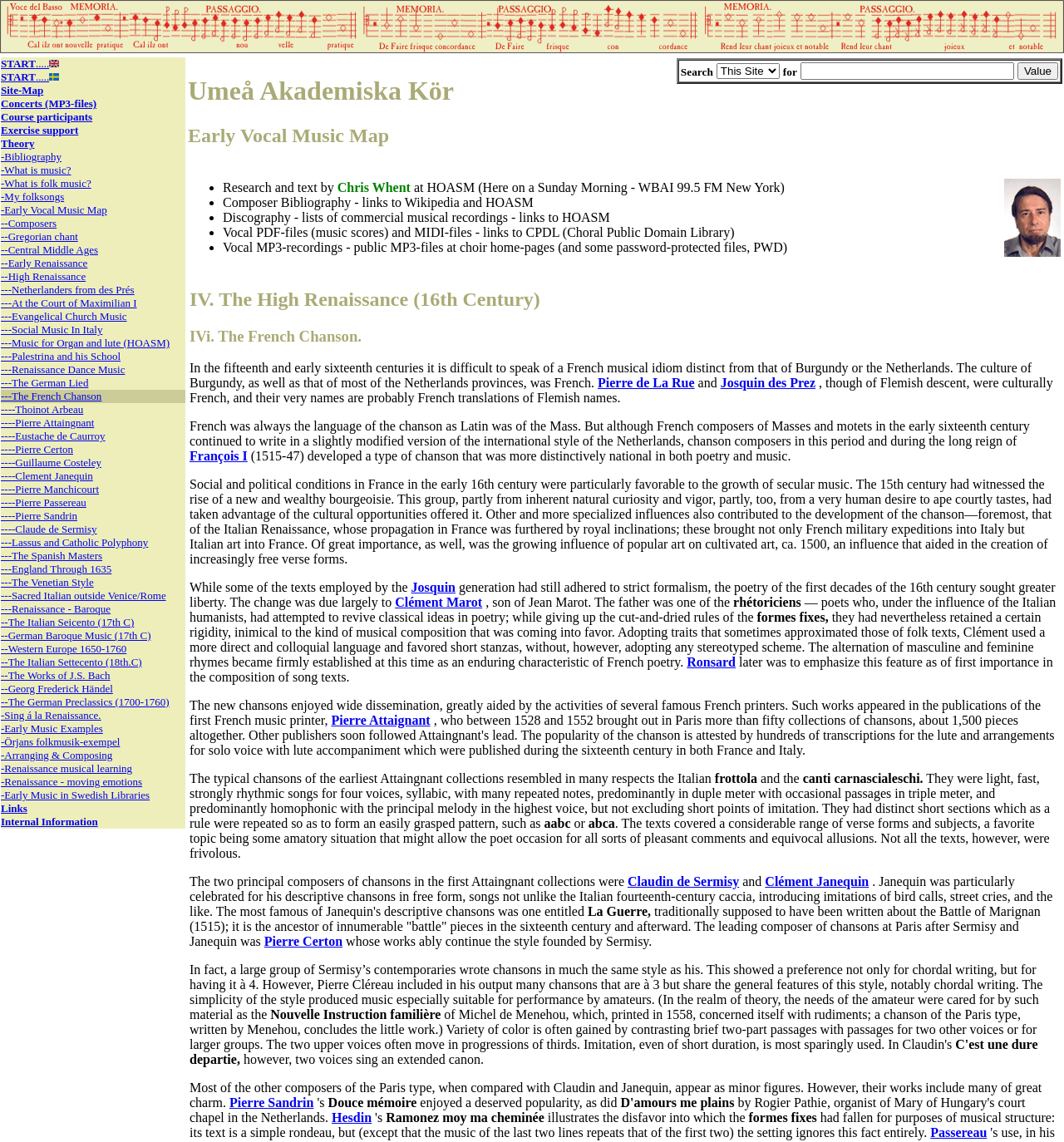Locate the bounding box coordinates of the element to click to perform the following action: 'Learn about High Renaissance'. The coordinates should be given as four float values between 0 and 1, in the form of [left, top, right, bottom].

[0.001, 0.237, 0.081, 0.247]